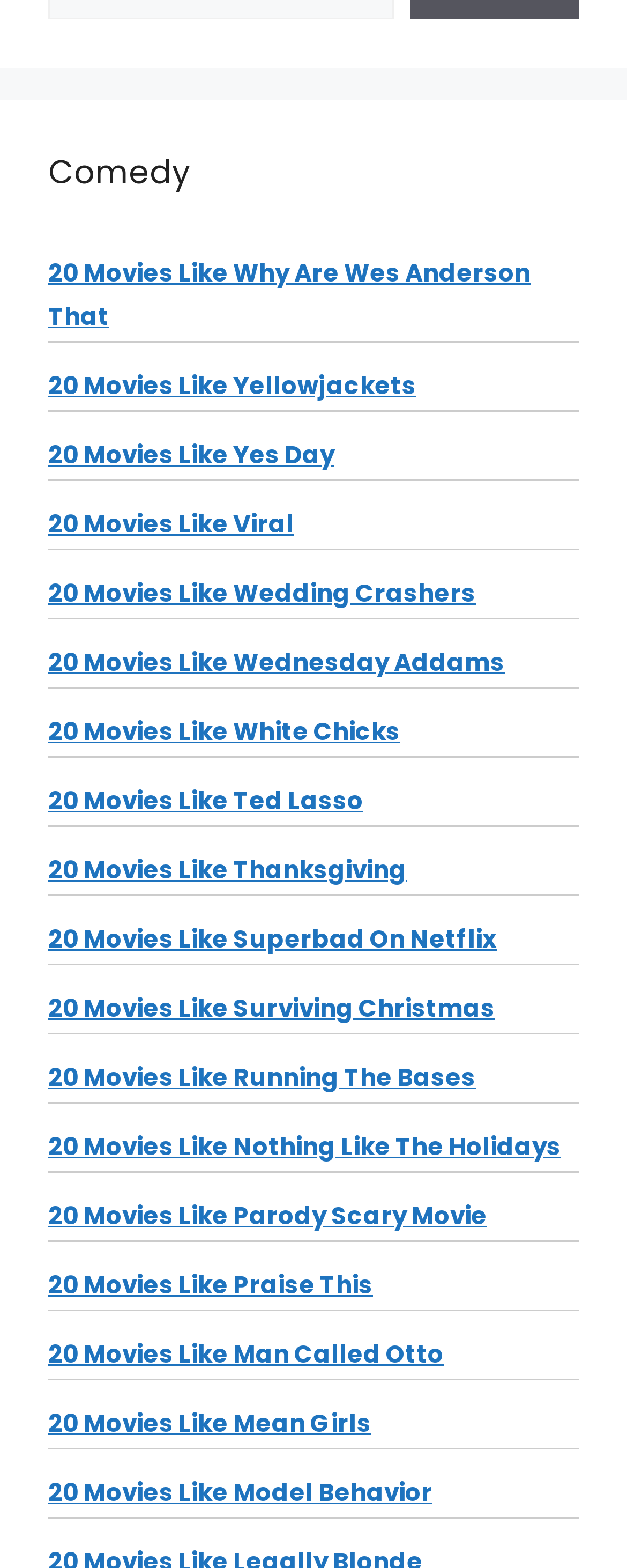Answer the following query with a single word or phrase:
Is the movie 'Wedding Crashers' a comedy?

Yes